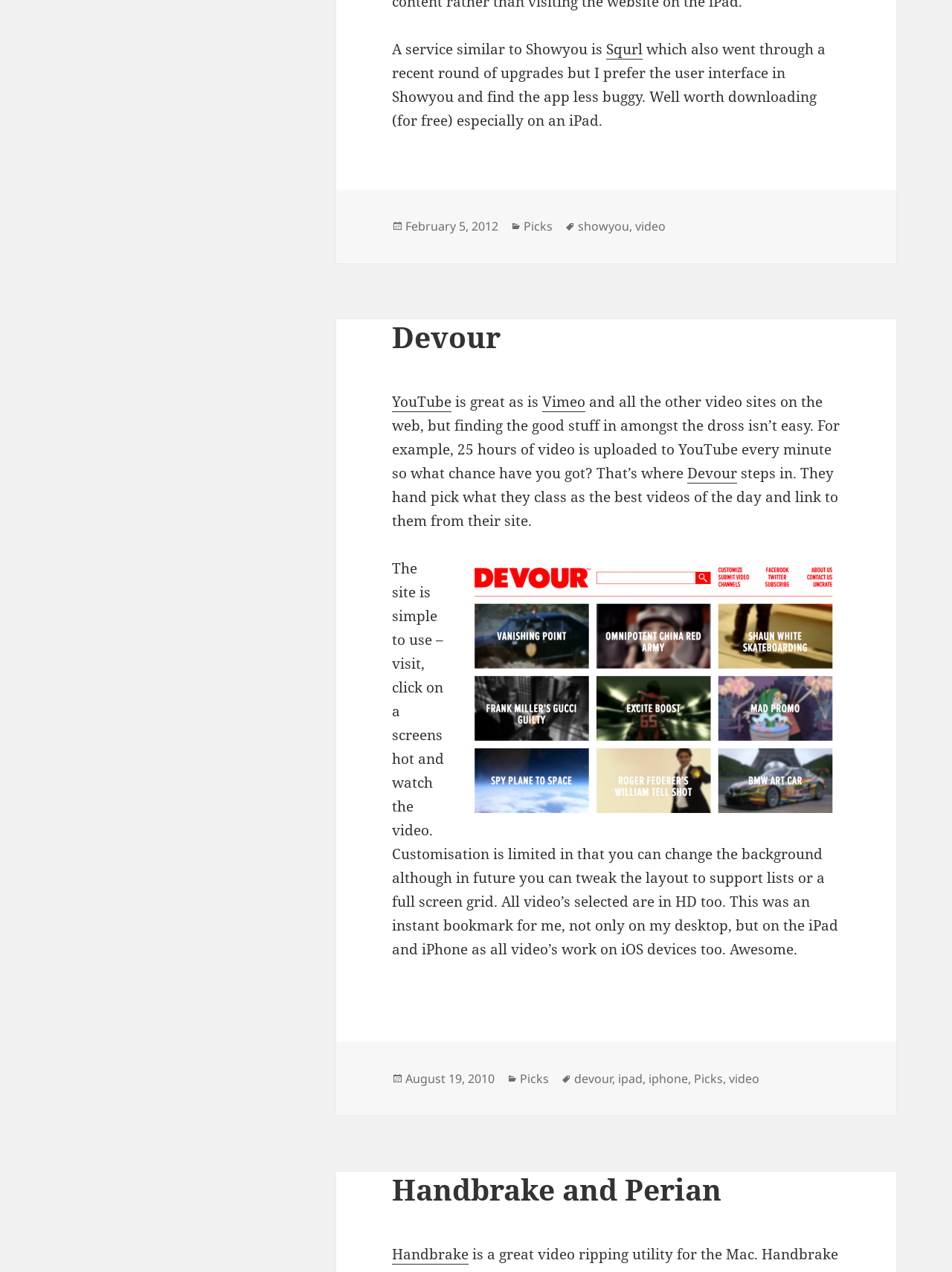Determine the bounding box coordinates of the element that should be clicked to execute the following command: "Explore the Picks category".

[0.546, 0.841, 0.577, 0.855]